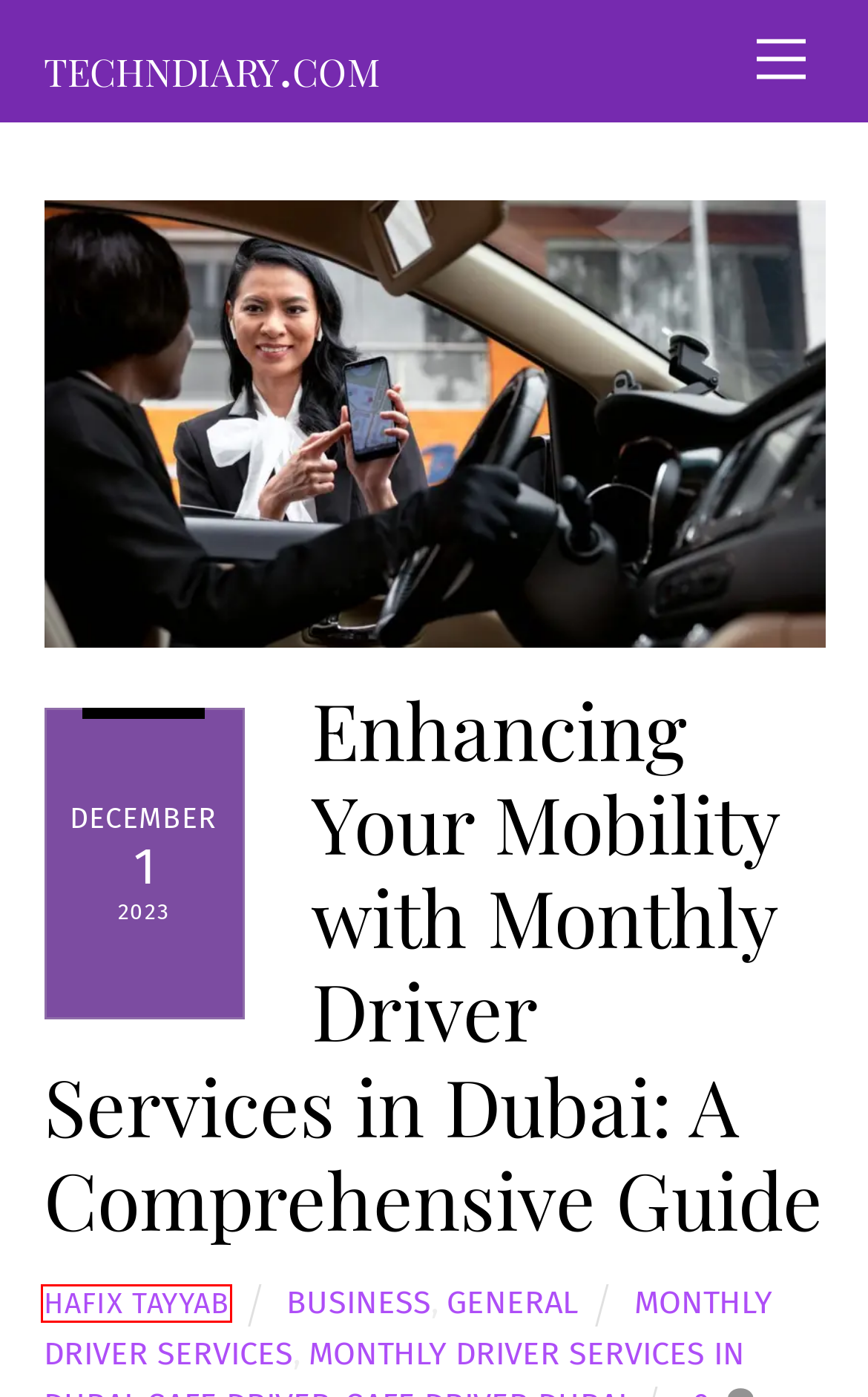Observe the screenshot of a webpage with a red bounding box around an element. Identify the webpage description that best fits the new page after the element inside the bounding box is clicked. The candidates are:
A. General Archives - techndiary.com
B. Hire a driver in Dubai | Reliable Safer Driver in Dubai | Sober Driver Dubai
C. The Dynamic Landscape of the Cement Market: Trends and Outlook - techndiary.com
D. Business Archives - techndiary.com
E. monthly driver services Archives - techndiary.com
F. HAfix Tayyab, Author at techndiary.com
G. Home - techndiary.com
H. Unveiling the Power of Website Design in Bellevue - techndiary.com

F